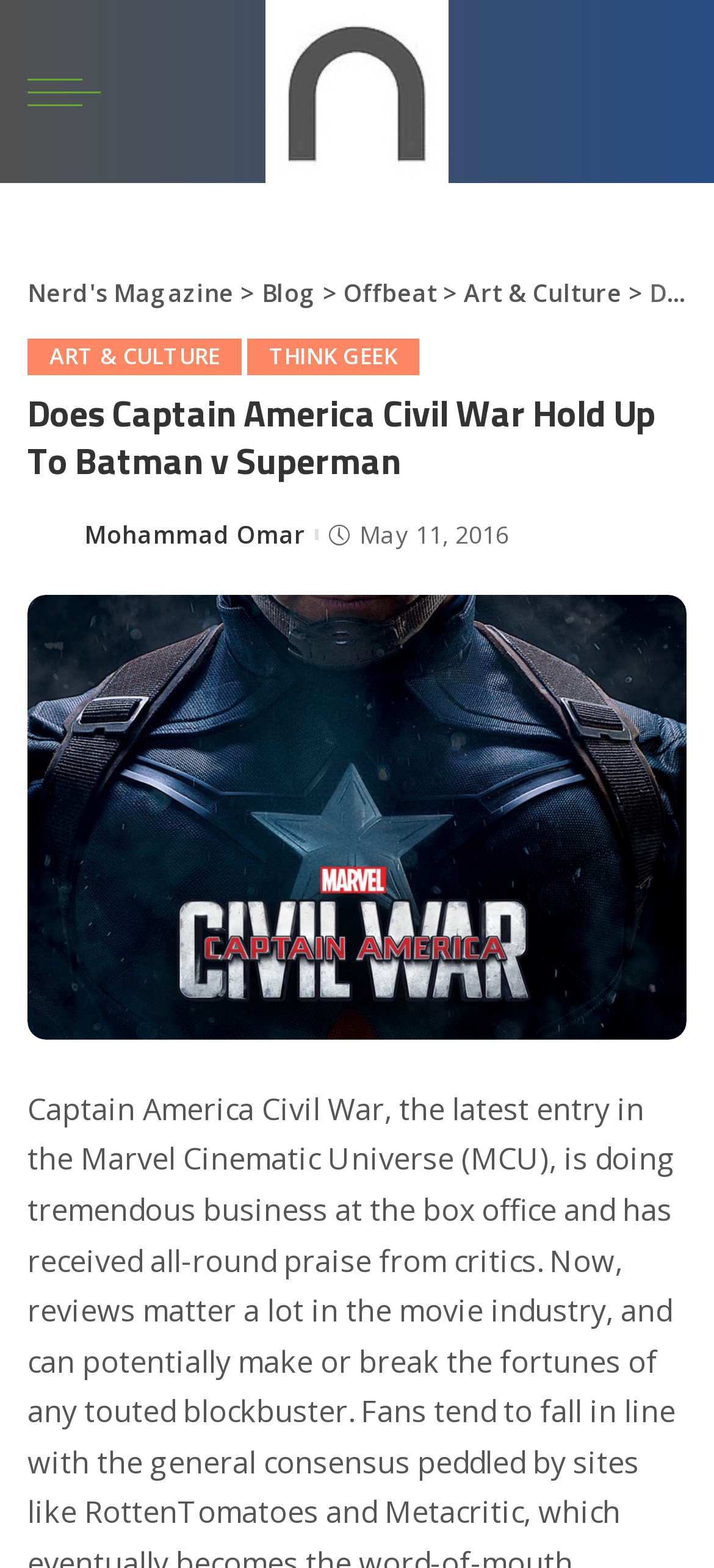Answer the question in one word or a short phrase:
How many categories are listed in the top navigation bar?

5